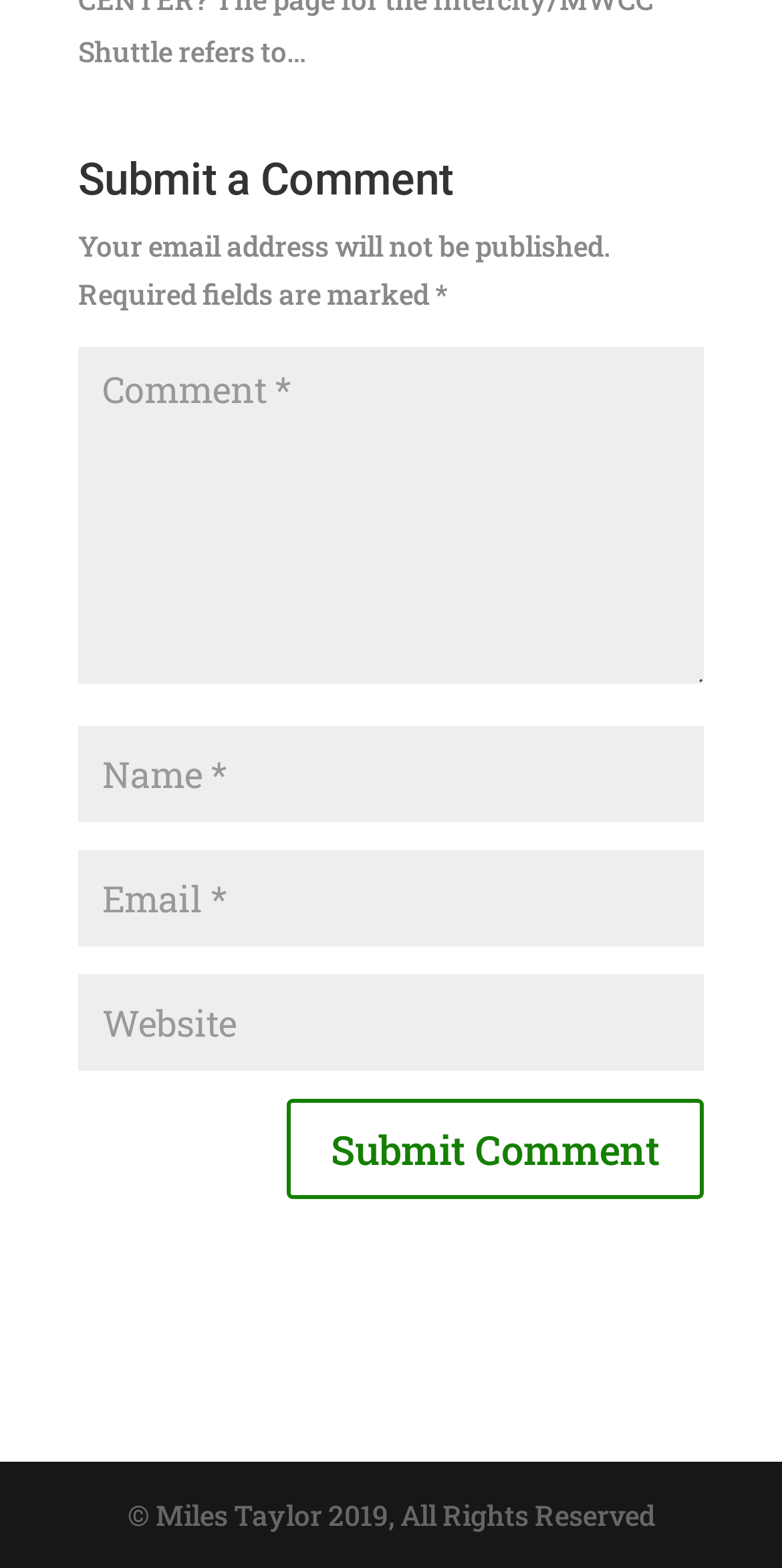Identify the coordinates of the bounding box for the element described below: "input value="Email *" aria-describedby="email-notes" name="email"". Return the coordinates as four float numbers between 0 and 1: [left, top, right, bottom].

[0.1, 0.542, 0.9, 0.603]